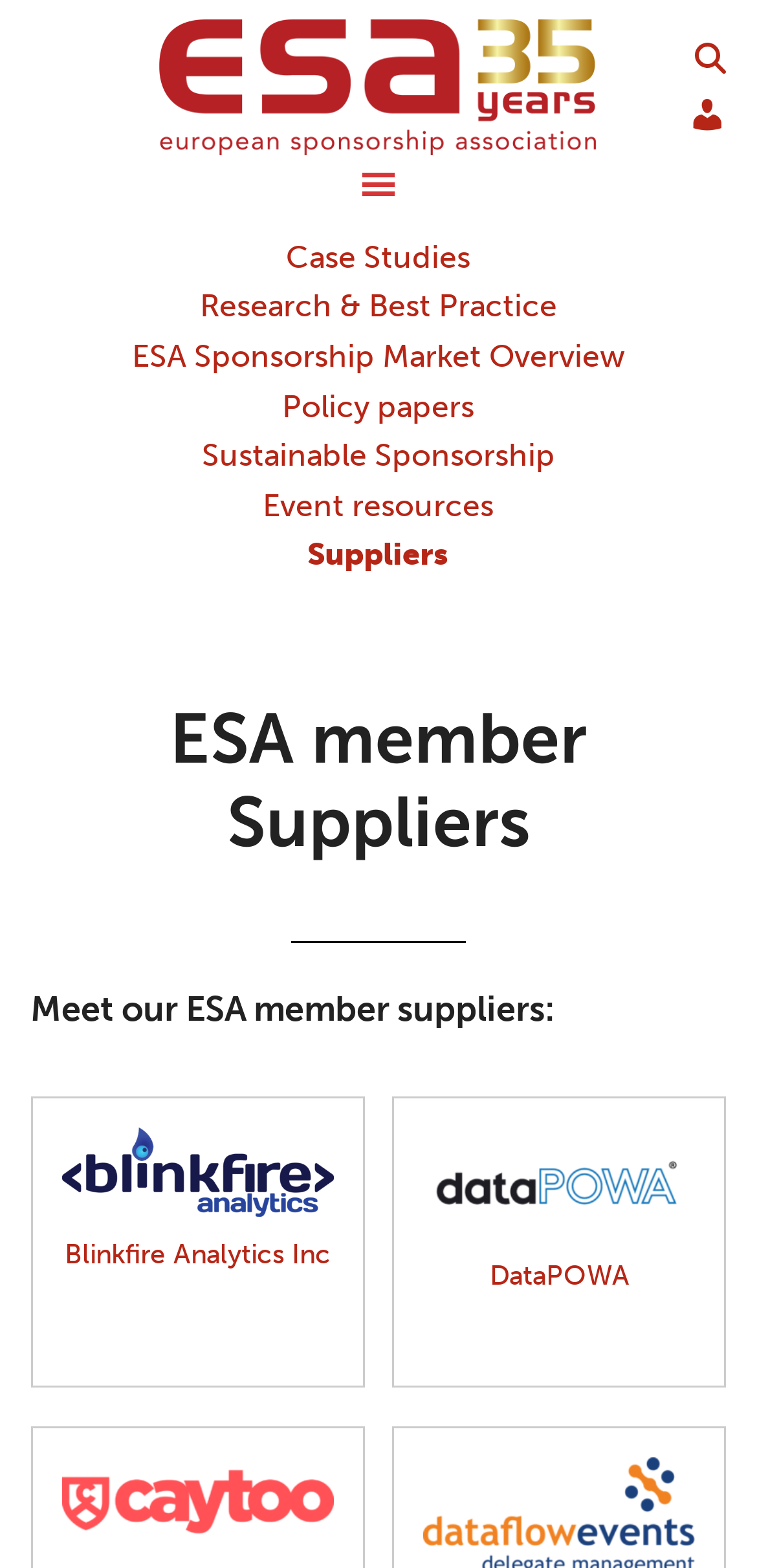From the given element description: "ESA Sponsorship Market Overview", find the bounding box for the UI element. Provide the coordinates as four float numbers between 0 and 1, in the order [left, top, right, bottom].

[0.174, 0.215, 0.826, 0.239]